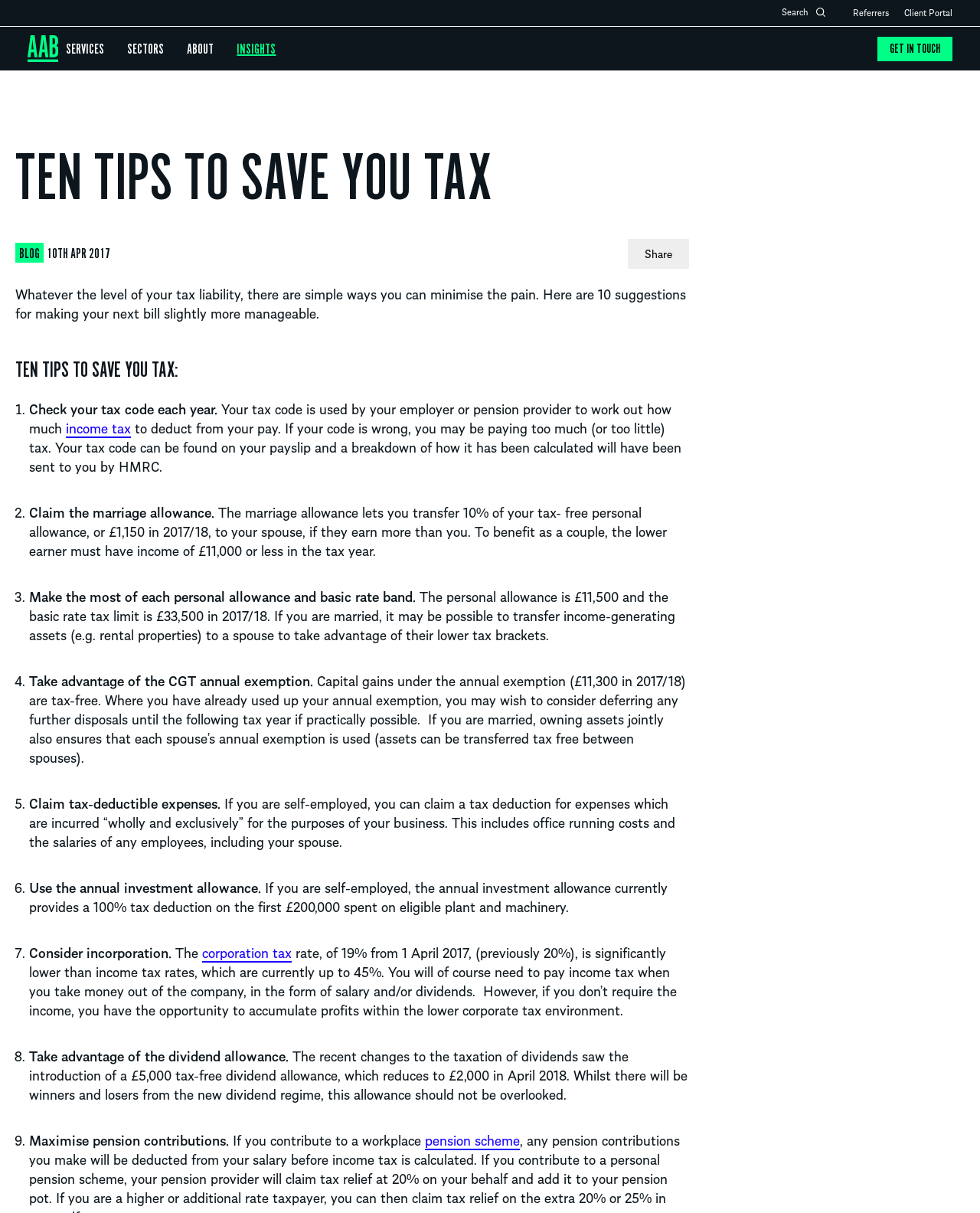What is the rate of corporation tax from 1 April 2017?
Please provide a comprehensive answer based on the details in the screenshot.

The rate of corporation tax from 1 April 2017 is mentioned in the seventh tip, which is 'Consider incorporation'. The rate is 19%, which is lower than income tax rates.